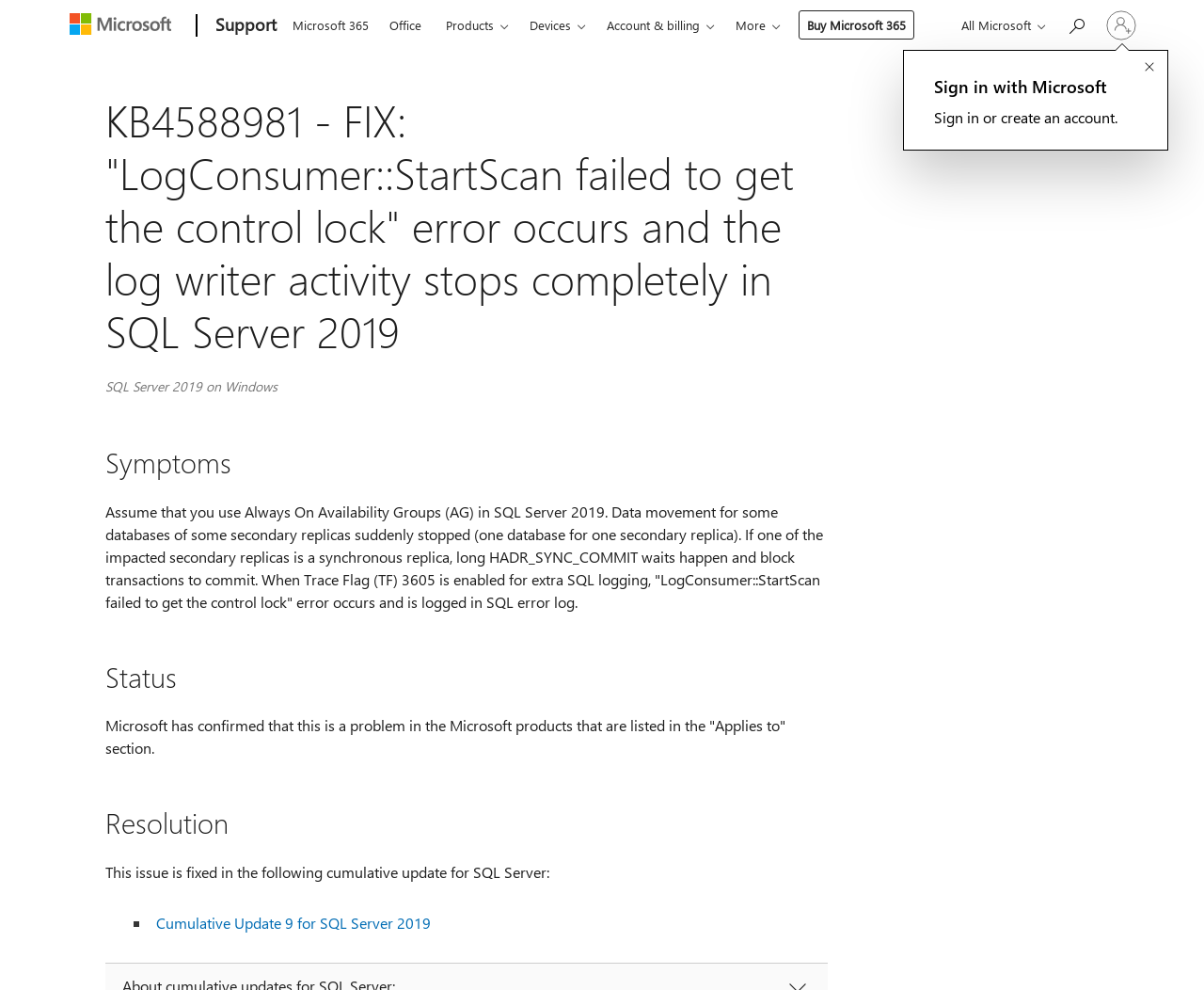Identify the bounding box coordinates of the section to be clicked to complete the task described by the following instruction: "View Cumulative Update 9 for SQL Server 2019". The coordinates should be four float numbers between 0 and 1, formatted as [left, top, right, bottom].

[0.13, 0.922, 0.358, 0.942]